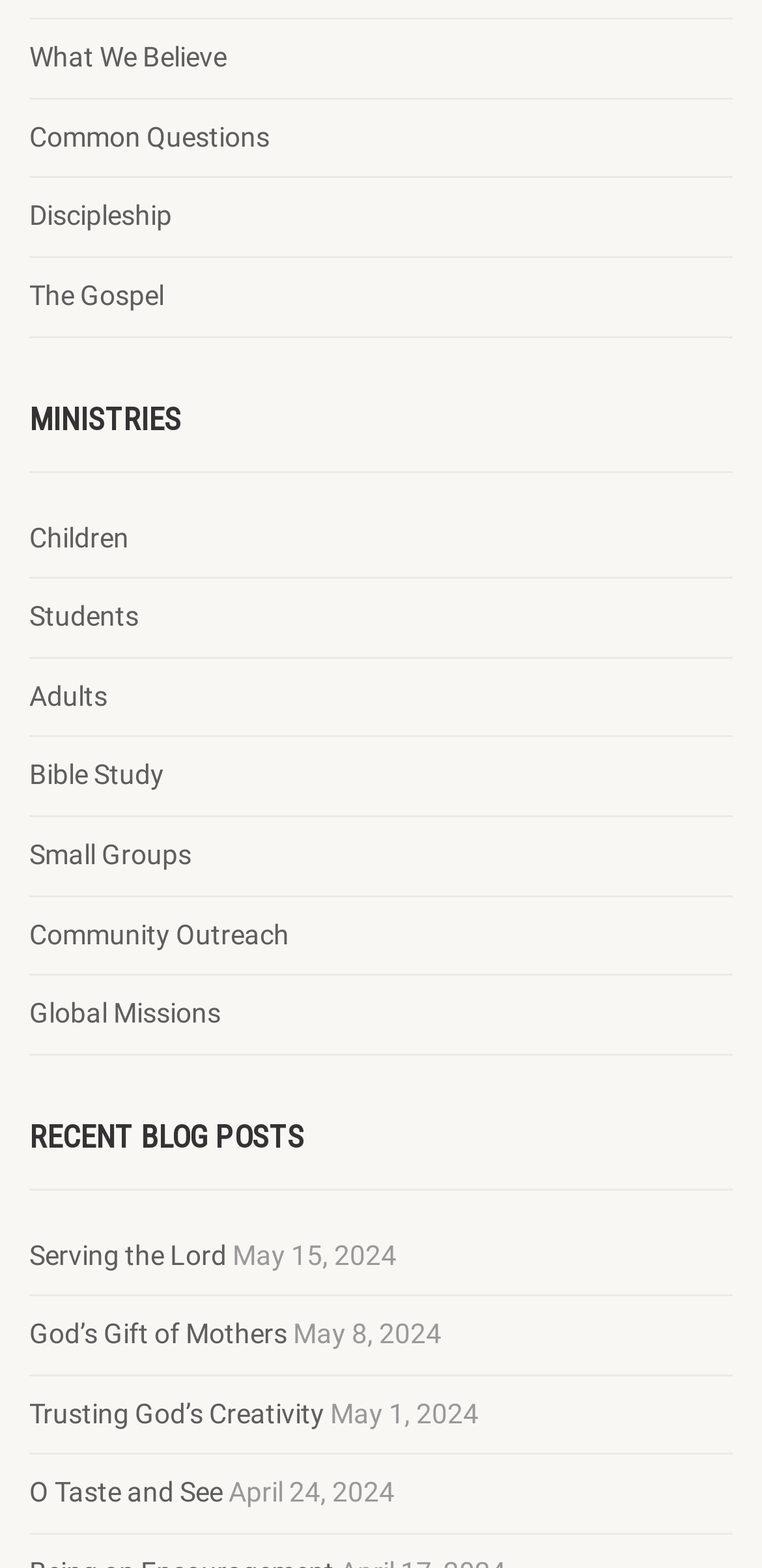Show the bounding box coordinates of the region that should be clicked to follow the instruction: "read the blog post 'Serving the Lord'."

[0.038, 0.789, 0.297, 0.813]